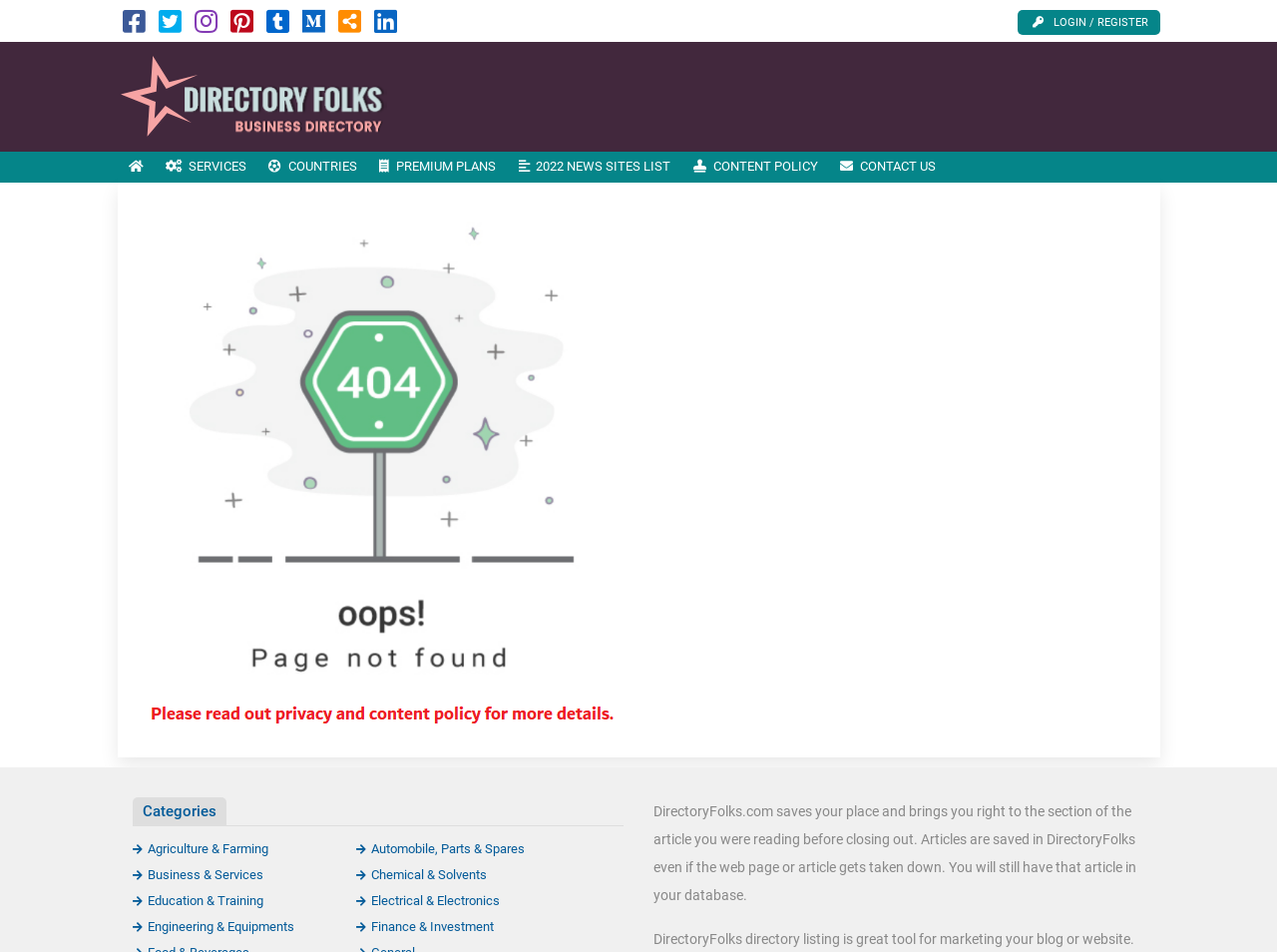Pinpoint the bounding box coordinates of the clickable element needed to complete the instruction: "Chat with us on WhatsApp". The coordinates should be provided as four float numbers between 0 and 1: [left, top, right, bottom].

None